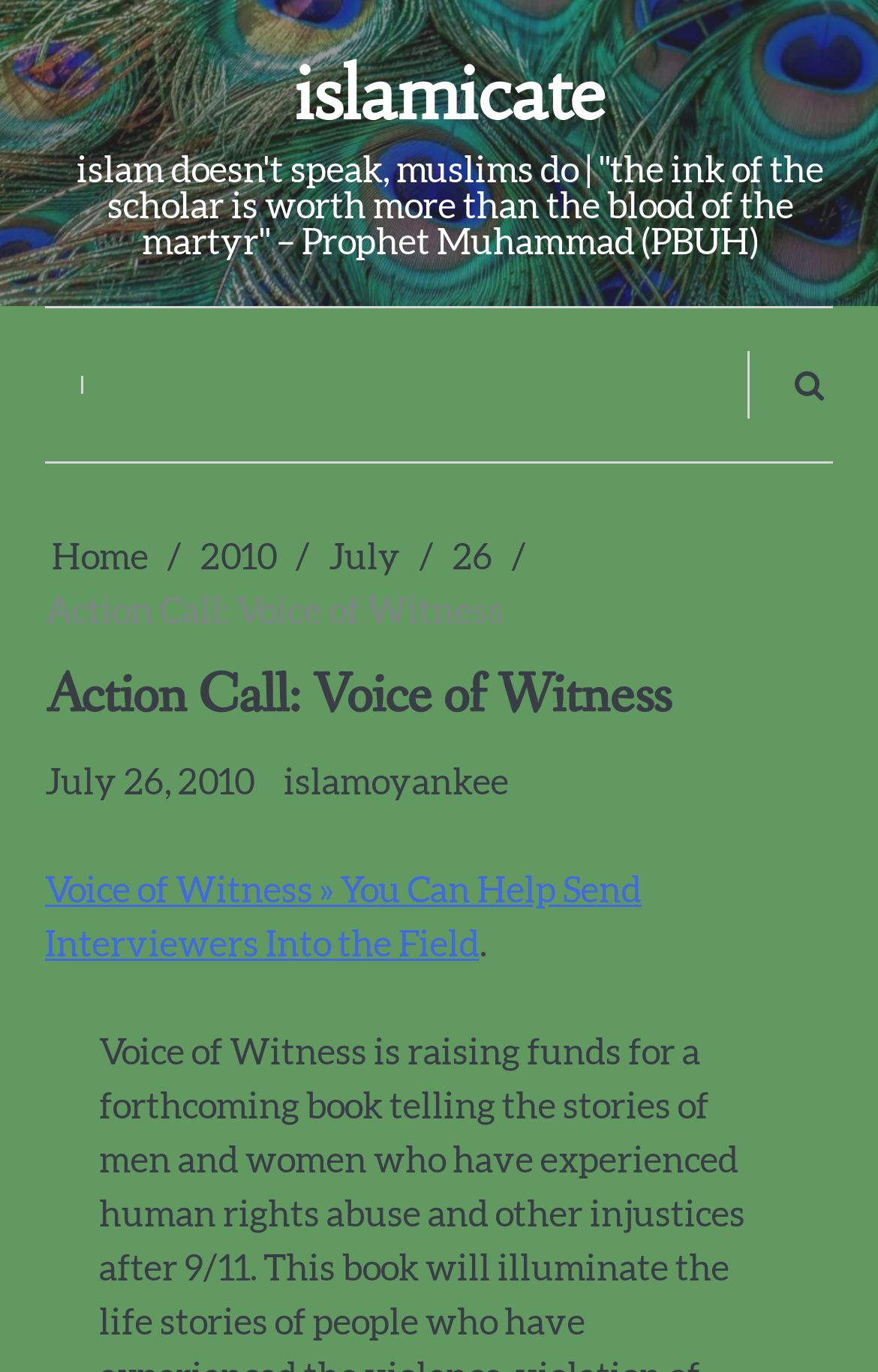Given the element description Powered by Shopify, specify the bounding box coordinates of the corresponding UI element in the format (top-left x, top-left y, bottom-right x, bottom-right y). All values must be between 0 and 1.

None